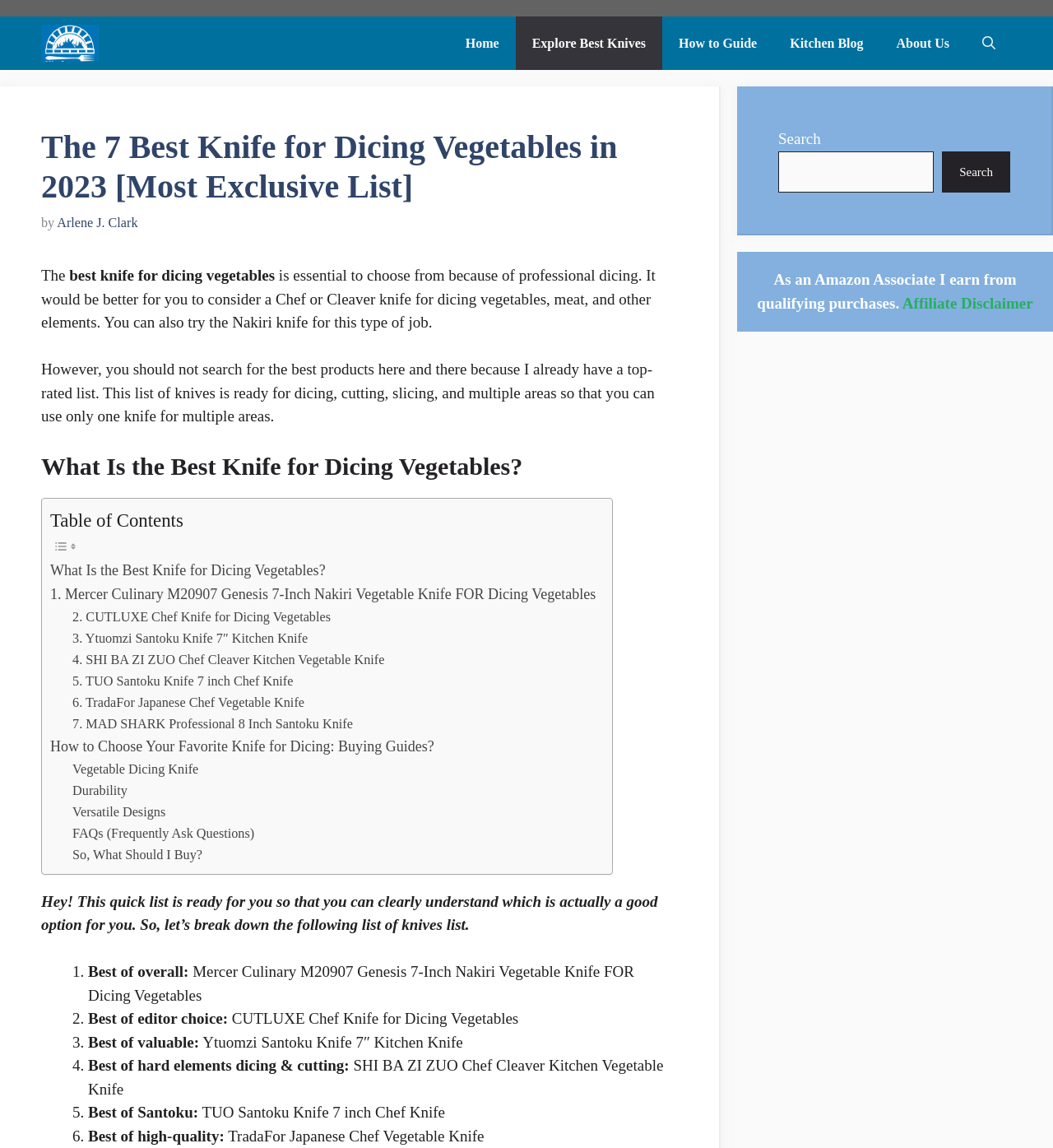Your task is to extract the text of the main heading from the webpage.

The 7 Best Knife for Dicing Vegetables in 2023 [Most Exclusive List]